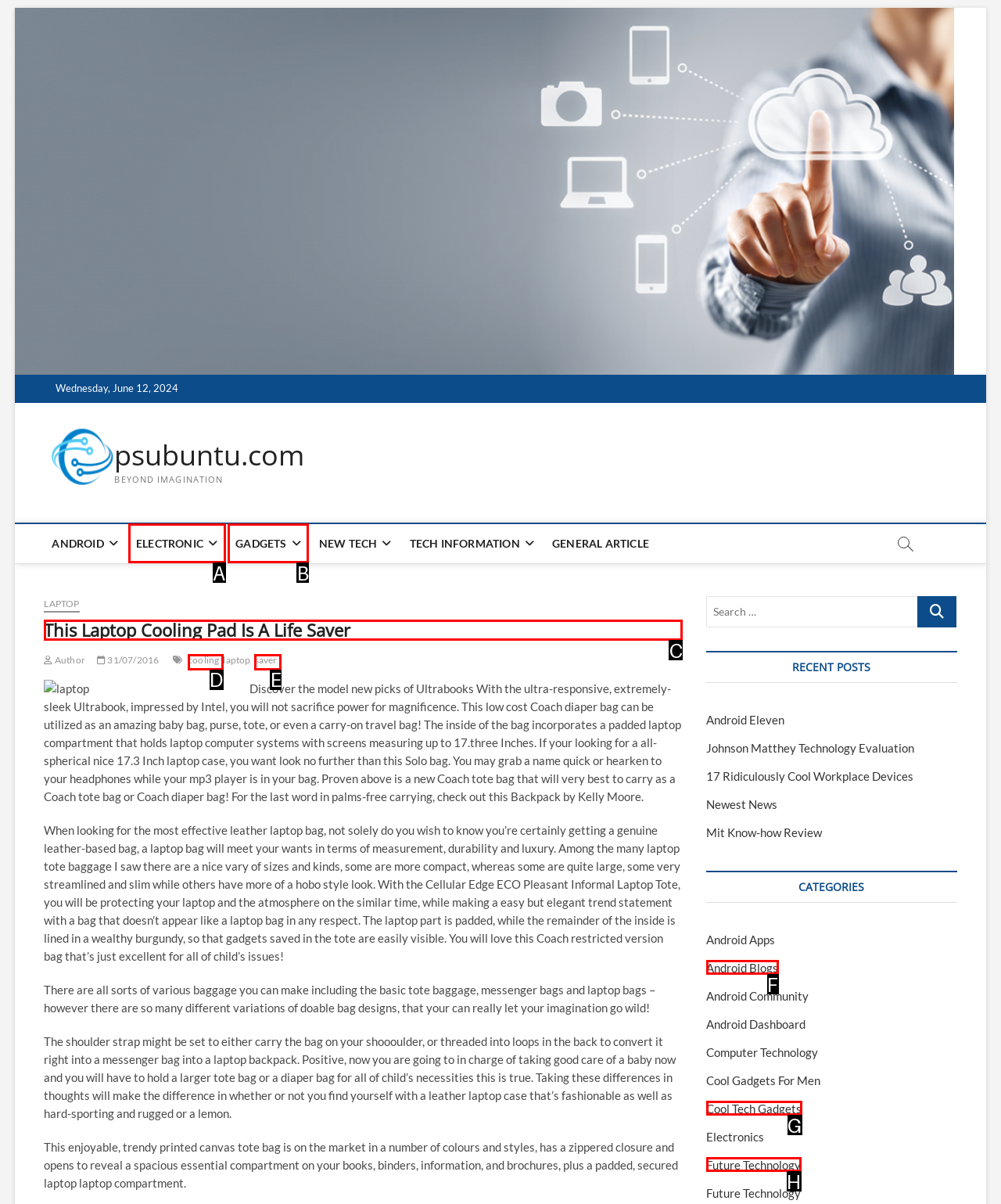Provide the letter of the HTML element that you need to click on to perform the task: Read the 'This Laptop Cooling Pad Is A Life Saver' article.
Answer with the letter corresponding to the correct option.

C